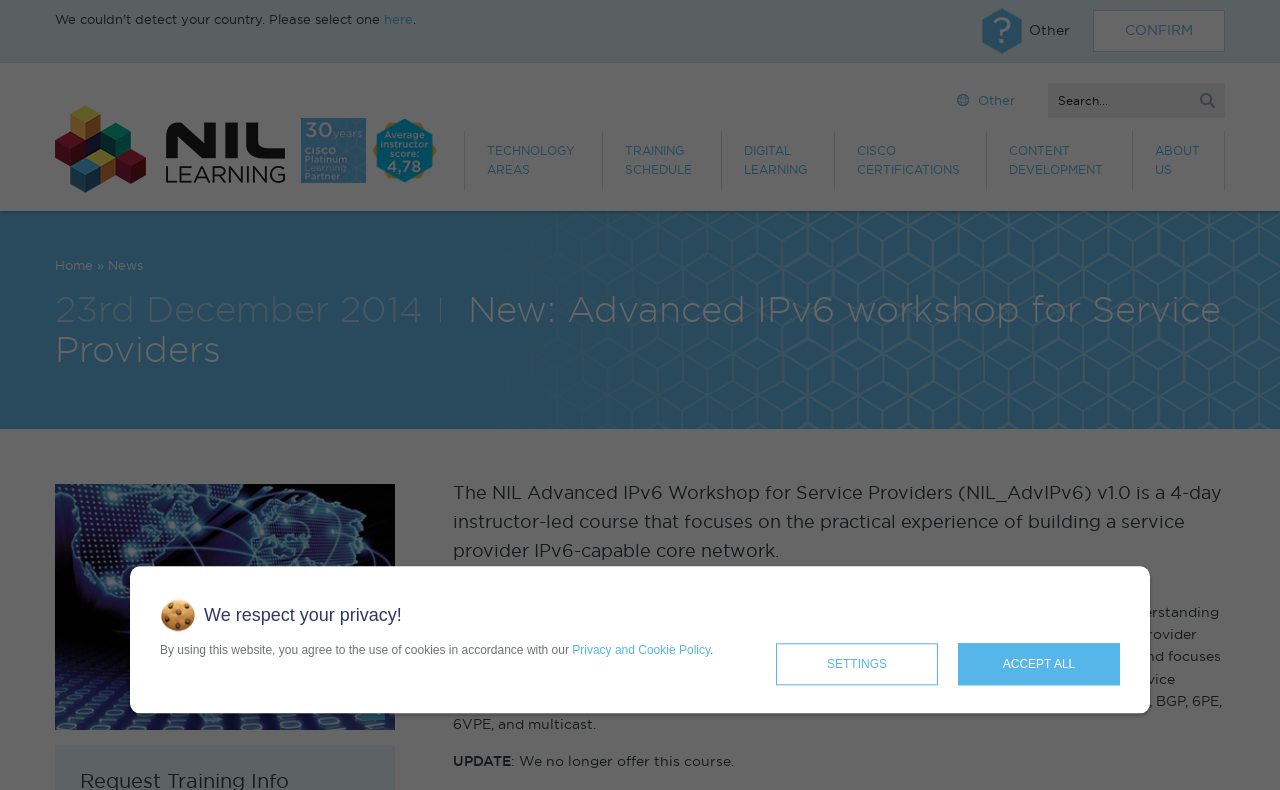Please locate the bounding box coordinates of the element that should be clicked to complete the given instruction: "Learn about the NIL Advanced IPv6 workshop".

[0.043, 0.613, 0.309, 0.924]